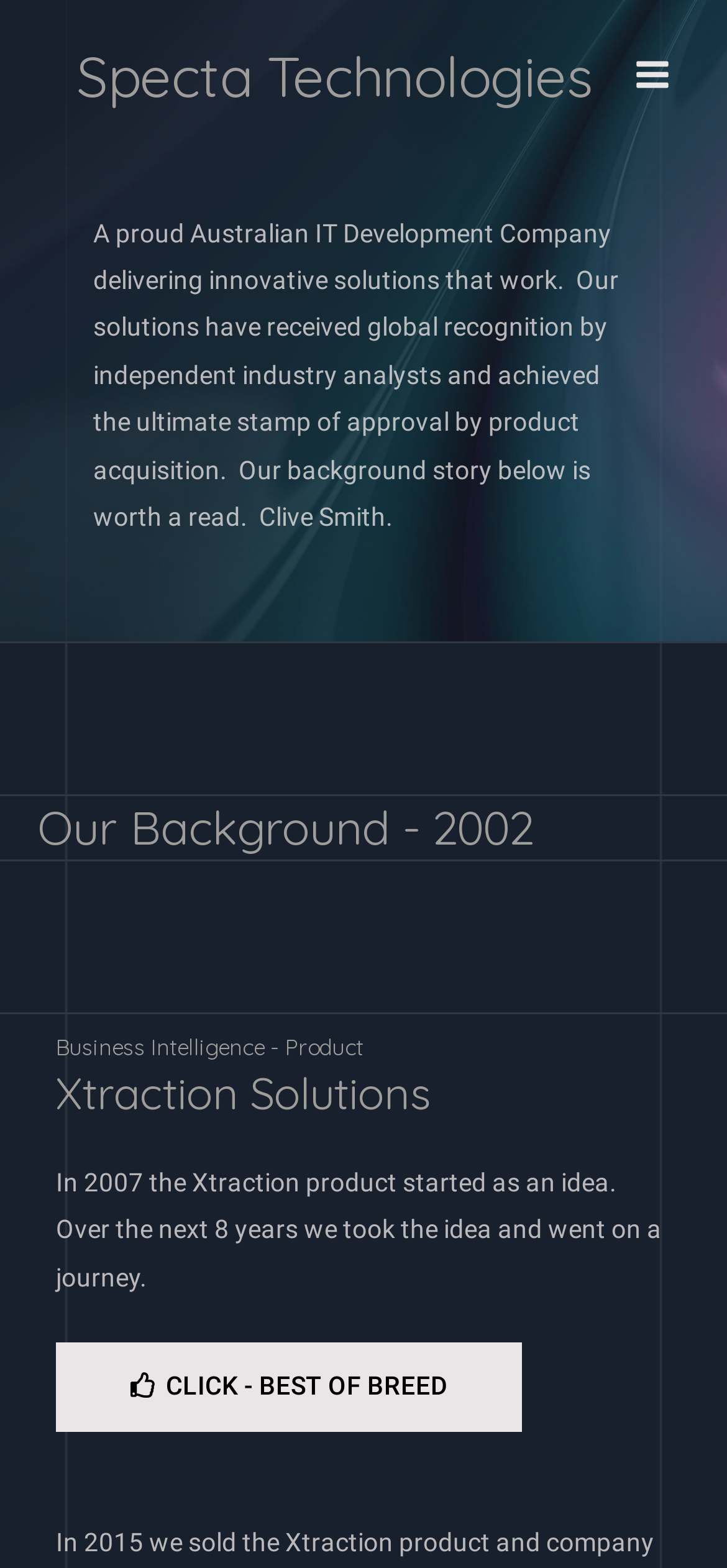Use a single word or phrase to answer this question: 
What is the year mentioned in the background story?

2002